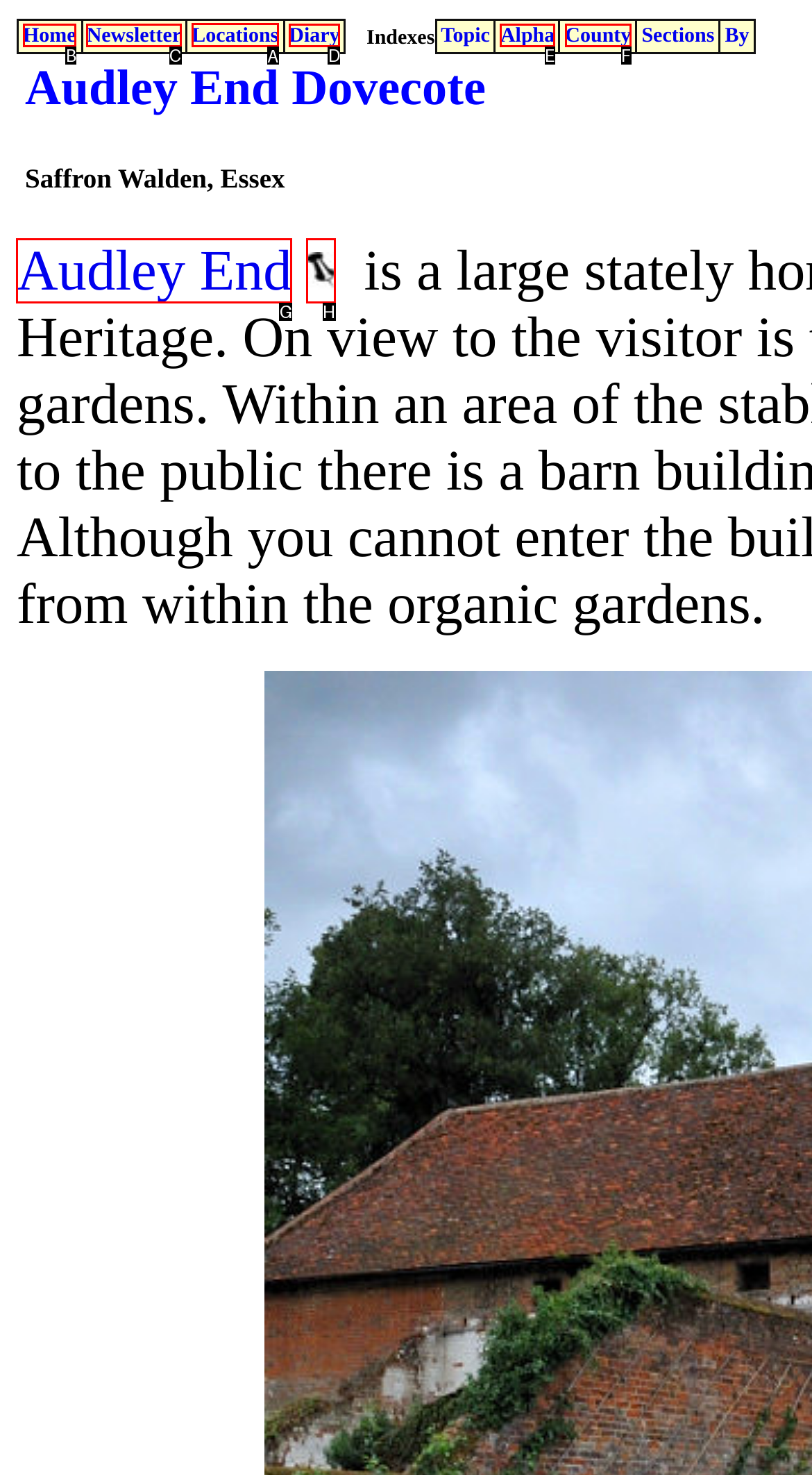Identify the correct option to click in order to complete this task: explore locations
Answer with the letter of the chosen option directly.

A